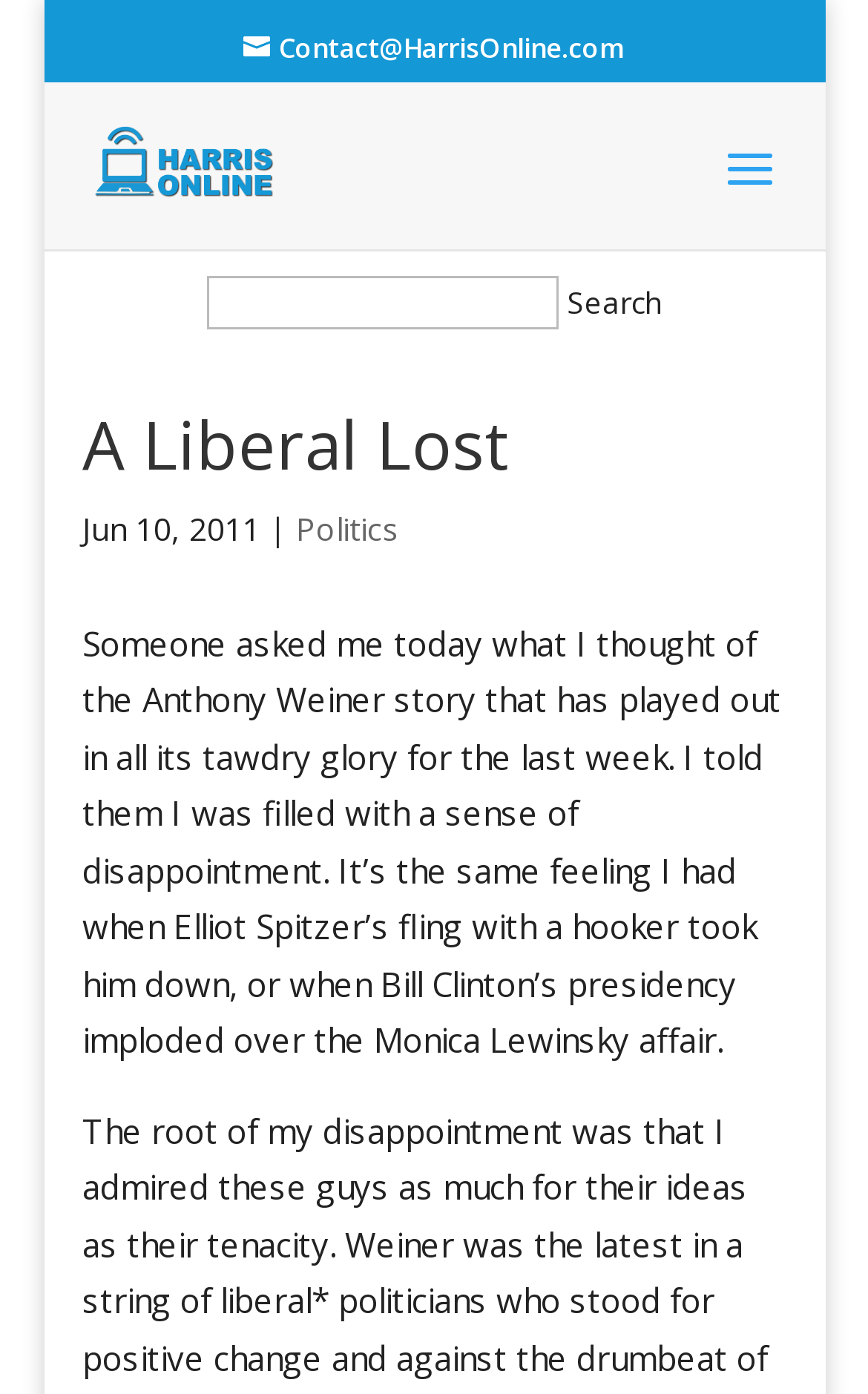Answer the question with a single word or phrase: 
How many search boxes are there on the webpage?

2